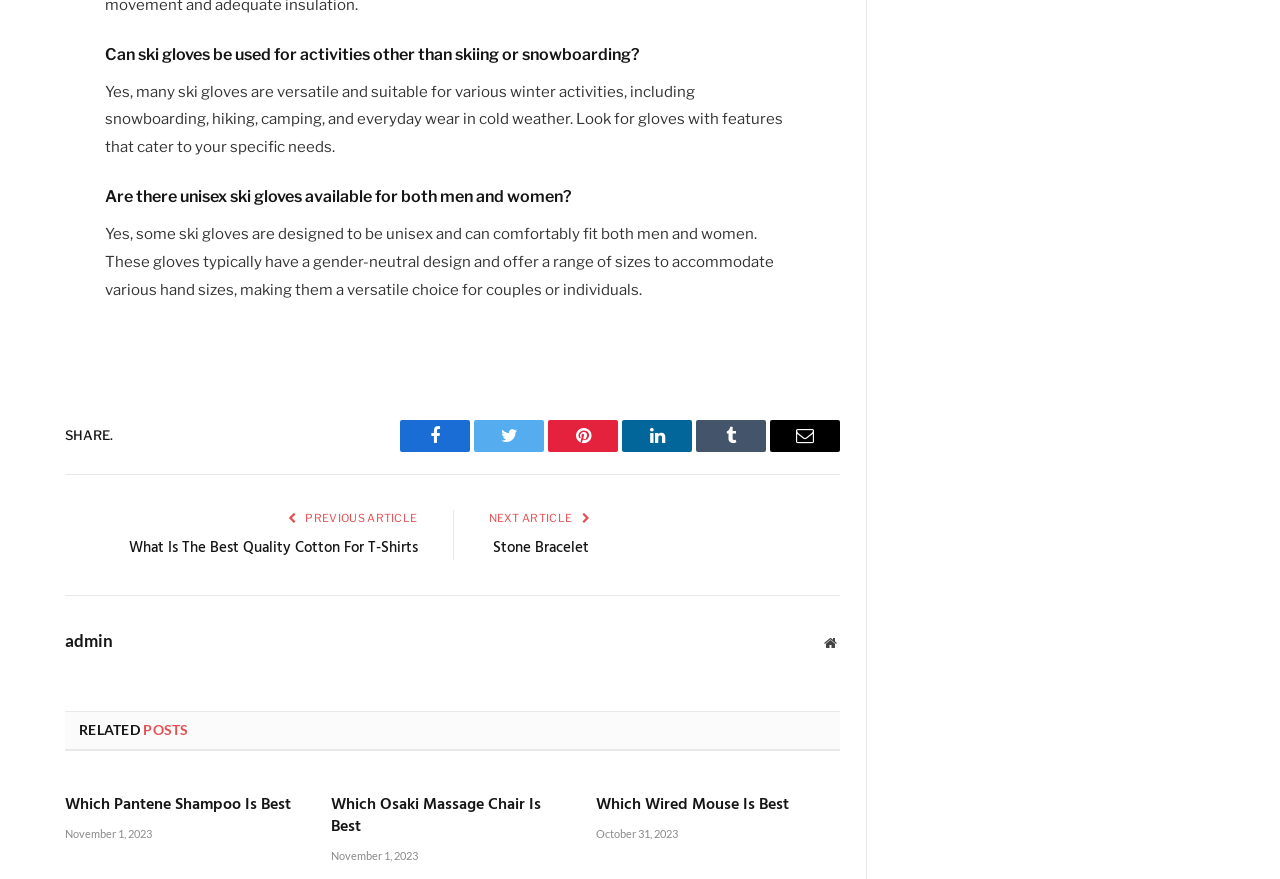Please provide a comprehensive response to the question below by analyzing the image: 
How many articles are listed under 'RELATED POSTS'?

There are three articles listed under the 'RELATED POSTS' section on the webpage, each with a heading and a link to the article.